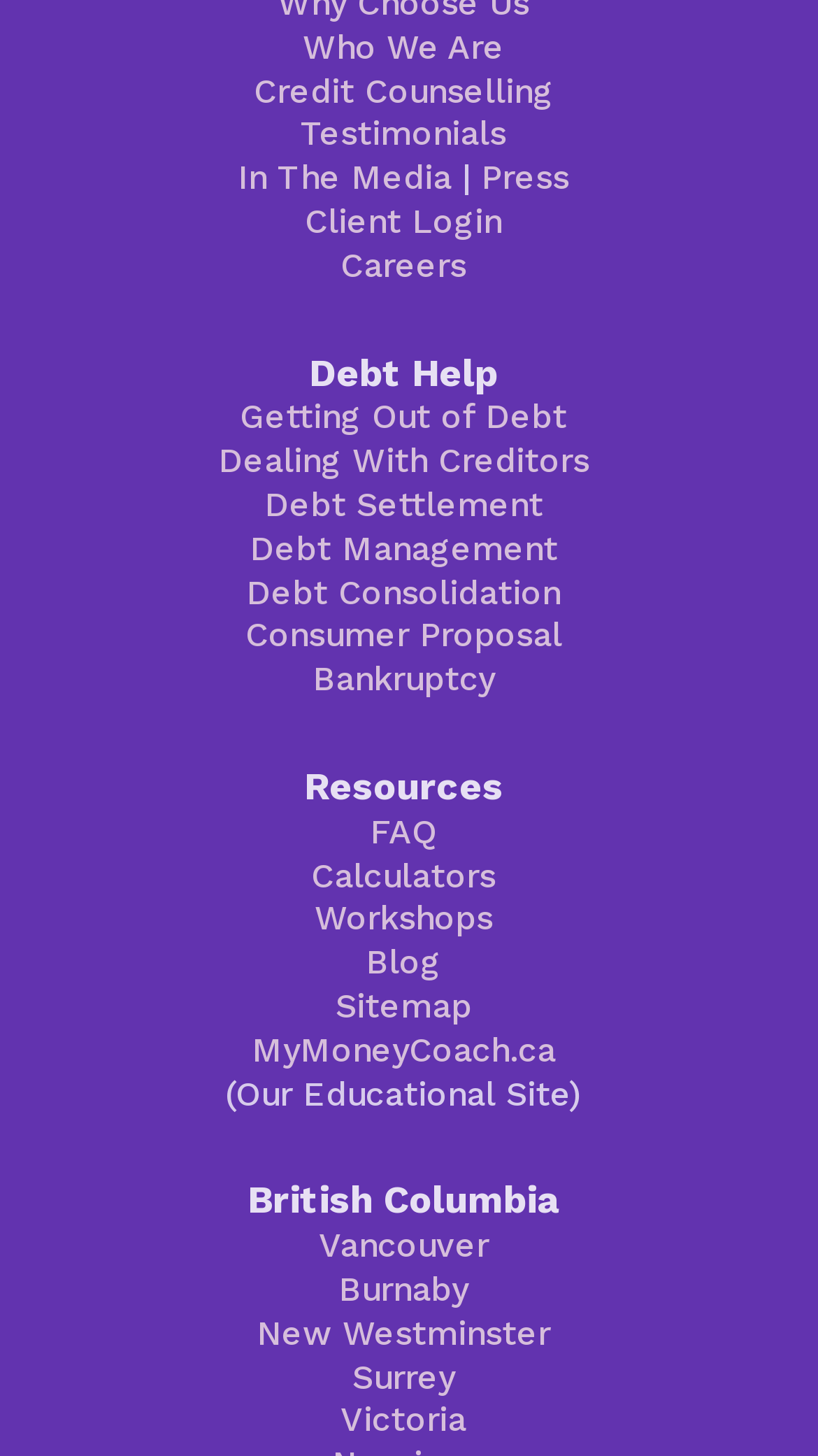Identify the bounding box coordinates of the region that should be clicked to execute the following instruction: "Click on Who We Are".

[0.37, 0.019, 0.617, 0.046]